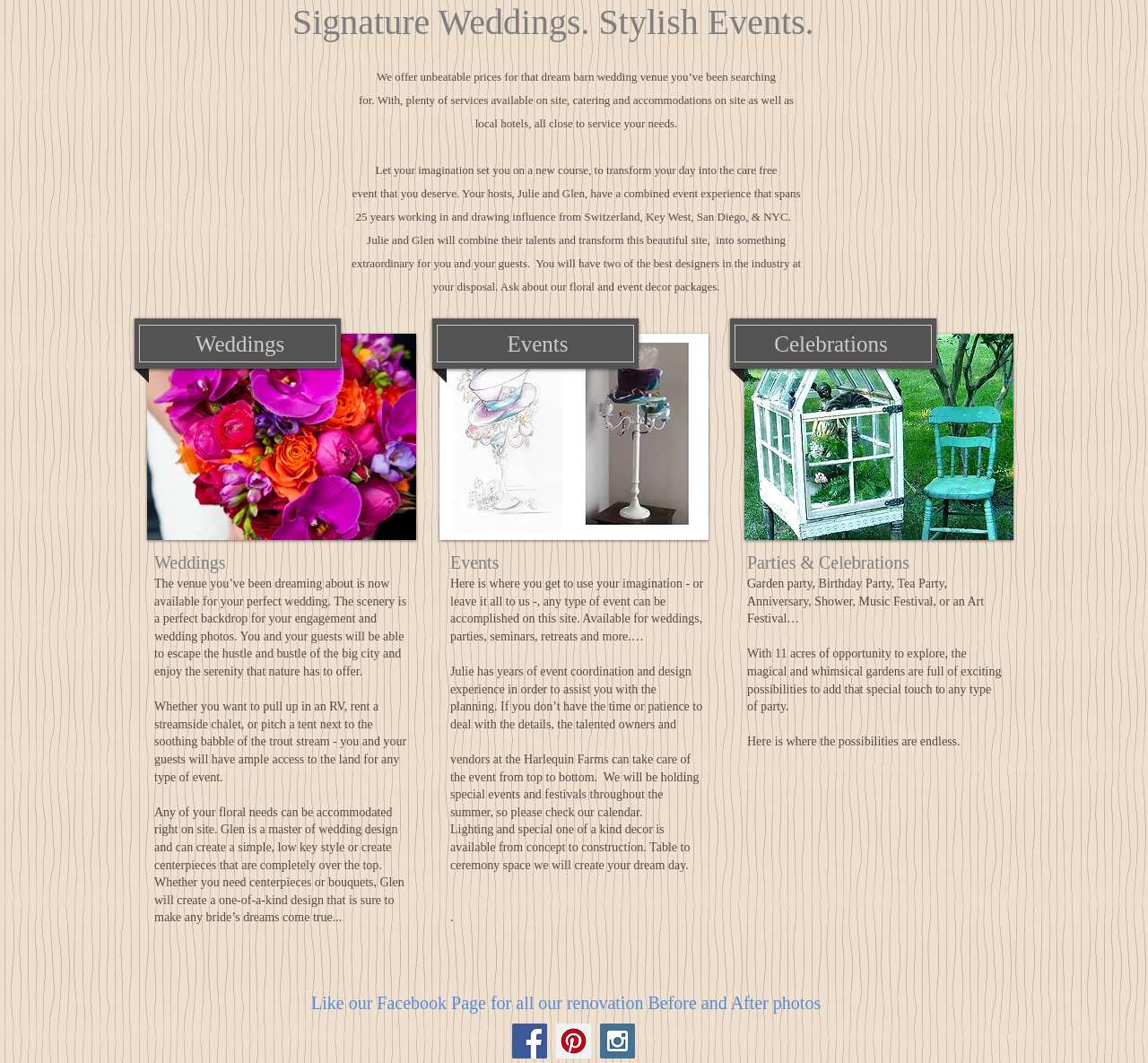Please determine the bounding box coordinates, formatted as (top-left x, top-left y, bottom-right x, bottom-right y), with all values as floating point numbers between 0 and 1. Identify the bounding box of the region described as: aria-label="Instagram Social Icon"

[0.523, 0.963, 0.553, 0.996]